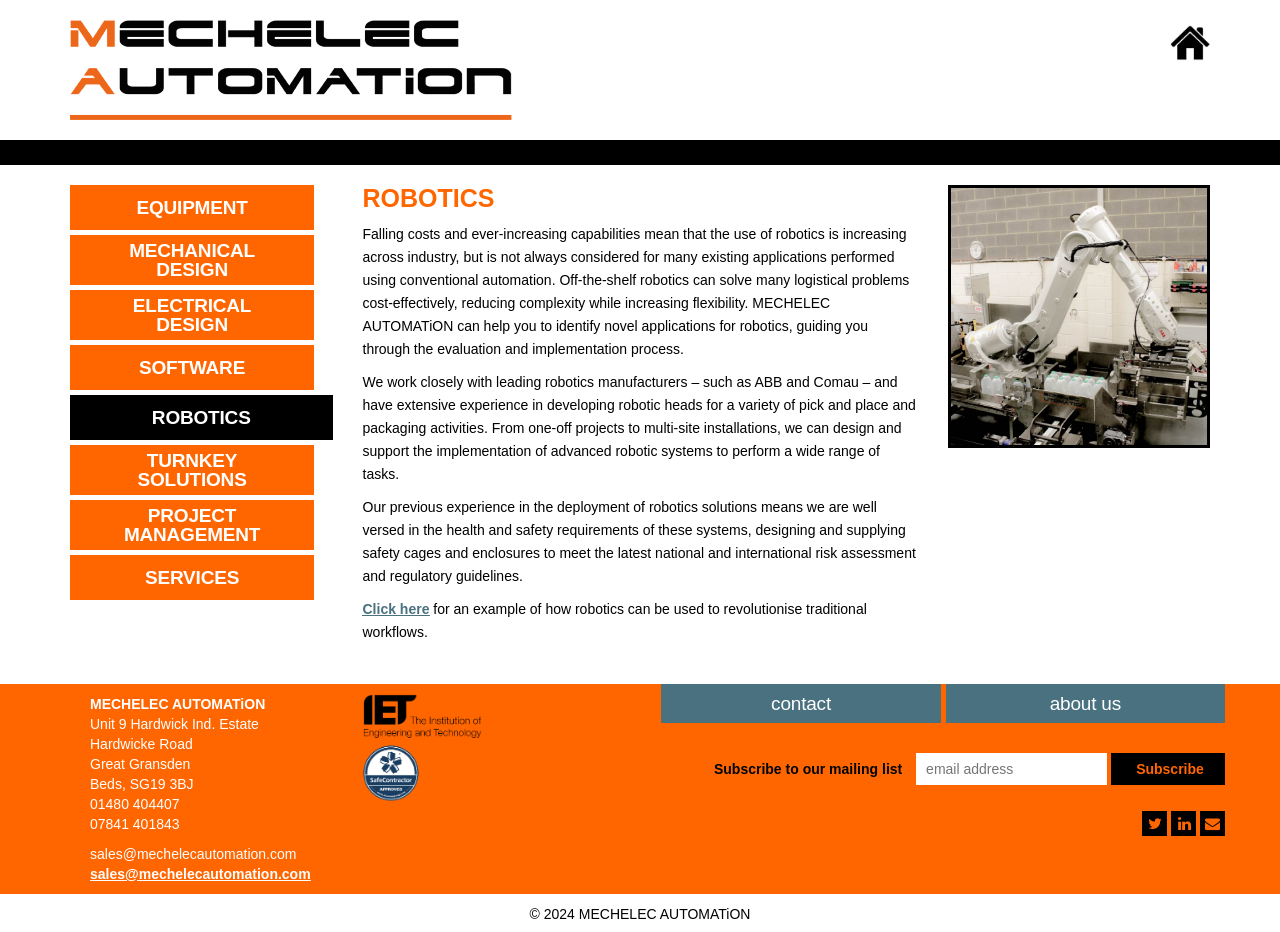Create a detailed description of the webpage's content and layout.

The webpage is about MECHELEC AUTOMATiON, a company that specializes in robotics and automation solutions. At the top of the page, there is a logo and a navigation menu with links to different sections of the website, including "EQUIPMENT", "MECHANICAL DESIGN", "ELECTRICAL DESIGN", "SOFTWARE", "ROBOTICS", "TURNKEY SOLUTIONS", "PROJECT MANAGEMENT", and "SERVICES".

Below the navigation menu, there is a heading that reads "ROBOTICS" and a paragraph of text that explains the benefits of using robotics in industry, including cost-effectiveness and increased flexibility. The text also mentions that MECHELEC AUTOMATiON can help identify novel applications for robotics and guide clients through the evaluation and implementation process.

There are two columns of text on the page. The left column contains three paragraphs of text that describe the company's experience in developing robotic heads for various tasks, designing and supporting the implementation of advanced robotic systems, and ensuring the health and safety requirements of these systems. The right column contains an image and a link to an example of how robotics can be used to revolutionize traditional workflows.

At the bottom of the page, there is a section with the company's contact information, including address, phone numbers, and email address. There is also a link to subscribe to the company's mailing list and a button to submit the subscription request. Additionally, there are three social media links and a copyright notice at the very bottom of the page.

There are several images on the page, including the company logo, a robotics-related image, and a few icons for social media links. Overall, the page has a clean and organized layout, with clear headings and concise text that effectively communicates the company's services and expertise.